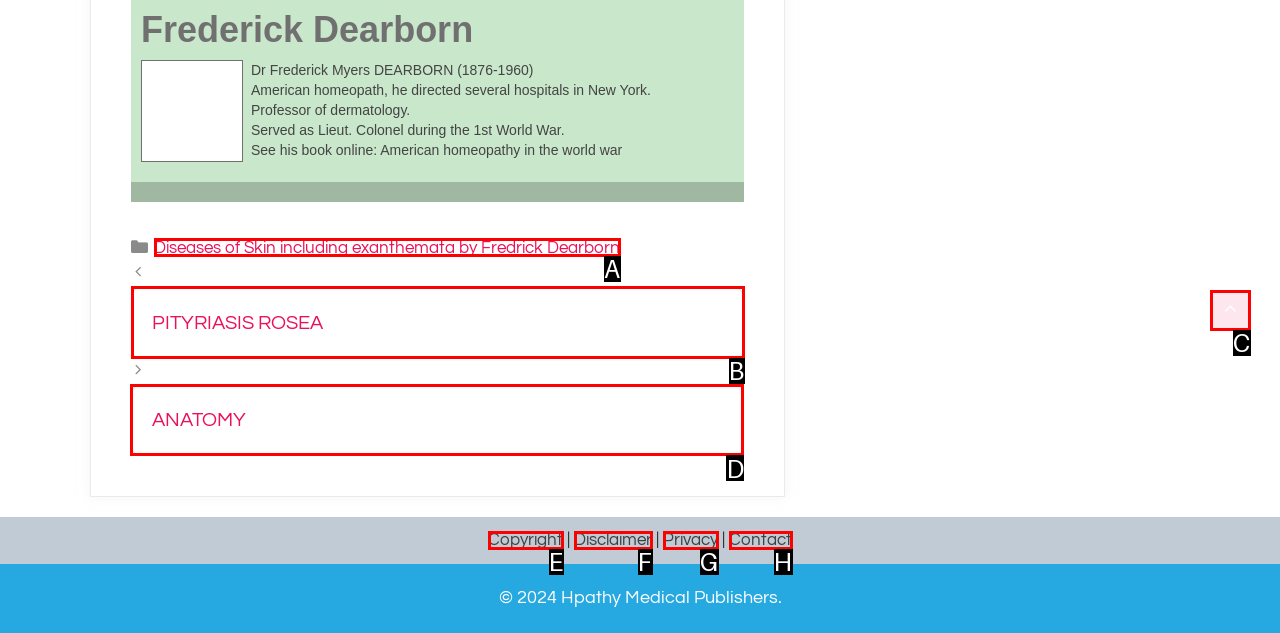Choose the HTML element that needs to be clicked for the given task: Go to the page about ANATOMY Respond by giving the letter of the chosen option.

D